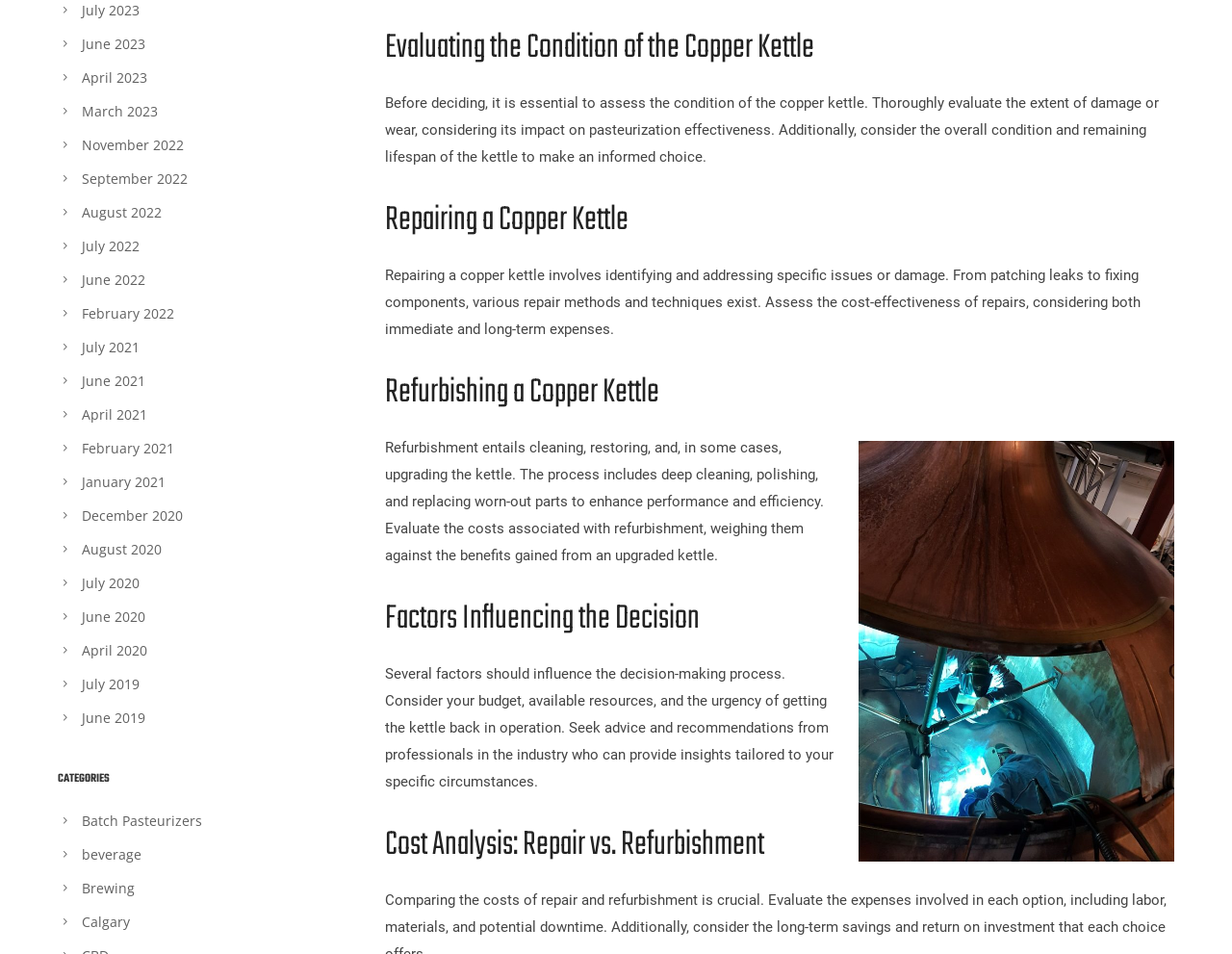Using the provided element description, identify the bounding box coordinates as (top-left x, top-left y, bottom-right x, bottom-right y). Ensure all values are between 0 and 1. Description: beverage

[0.066, 0.886, 0.115, 0.905]